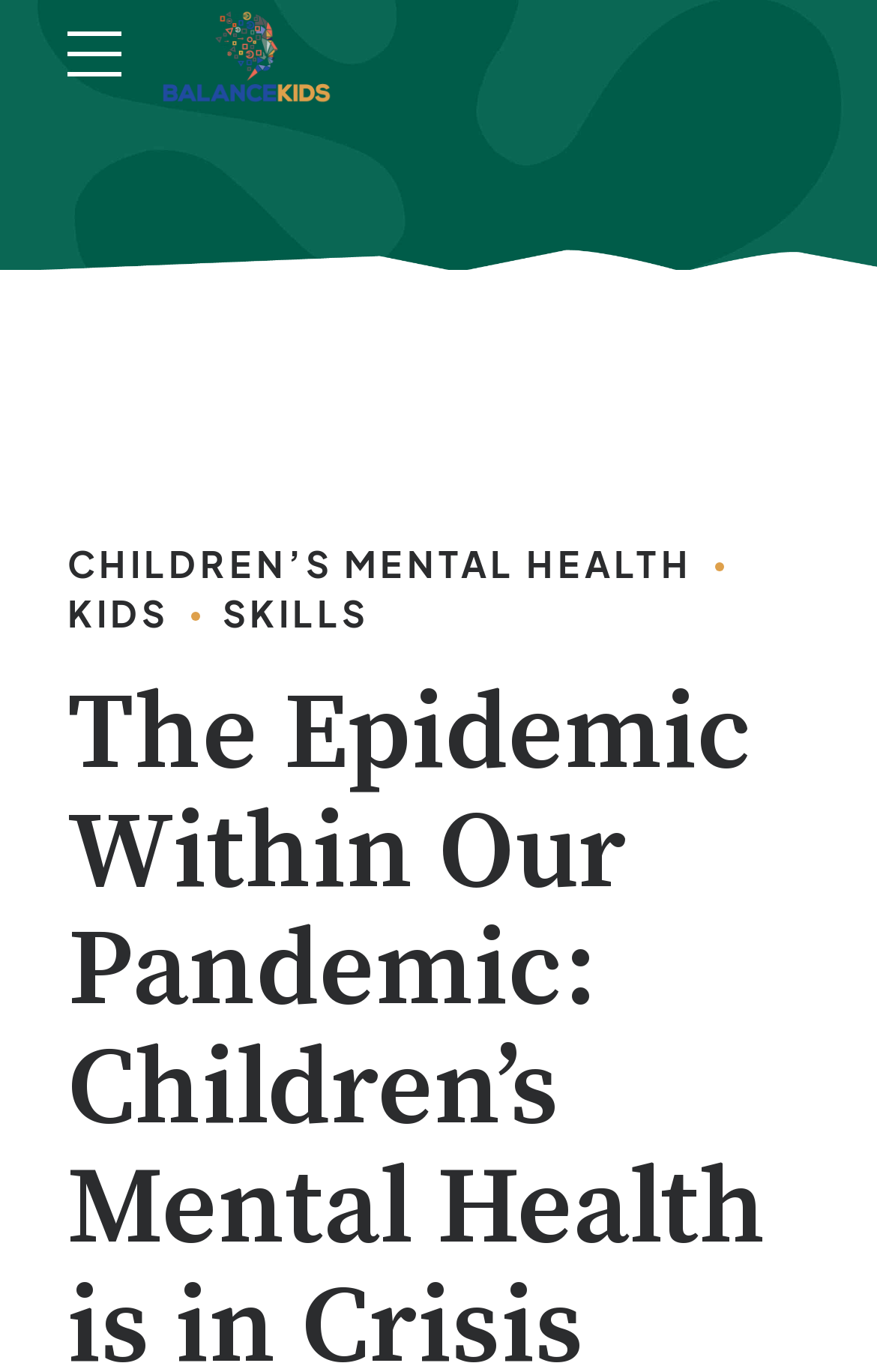What is the width of the image at the top?
Use the information from the screenshot to give a comprehensive response to the question.

The image at the top of the webpage, identified as 'bt_bb_section_bottom_section_coverage_image', spans the full width of the page, as indicated by its bounding box coordinates [0.0, 0.181, 1.0, 0.198].